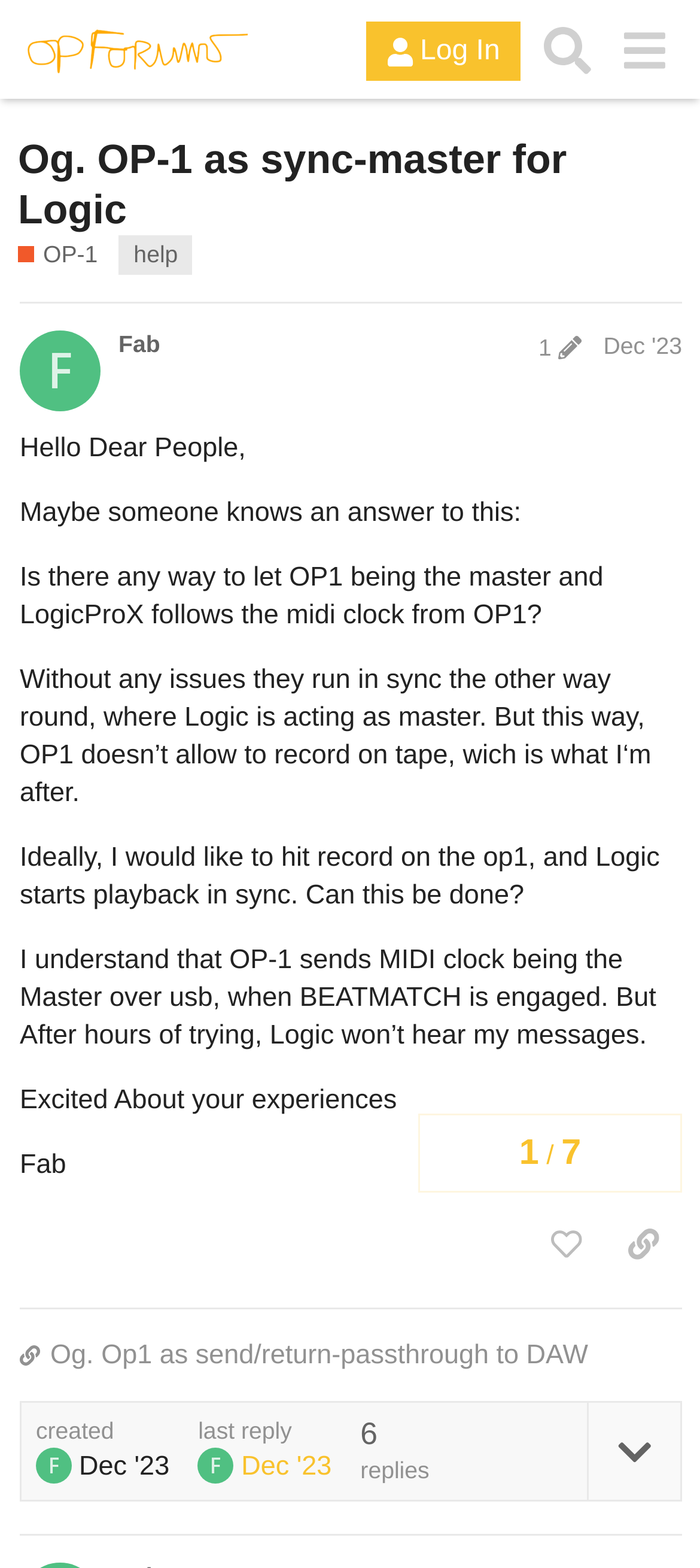Who is the author of the first post?
Using the information from the image, give a concise answer in one word or a short phrase.

Fab